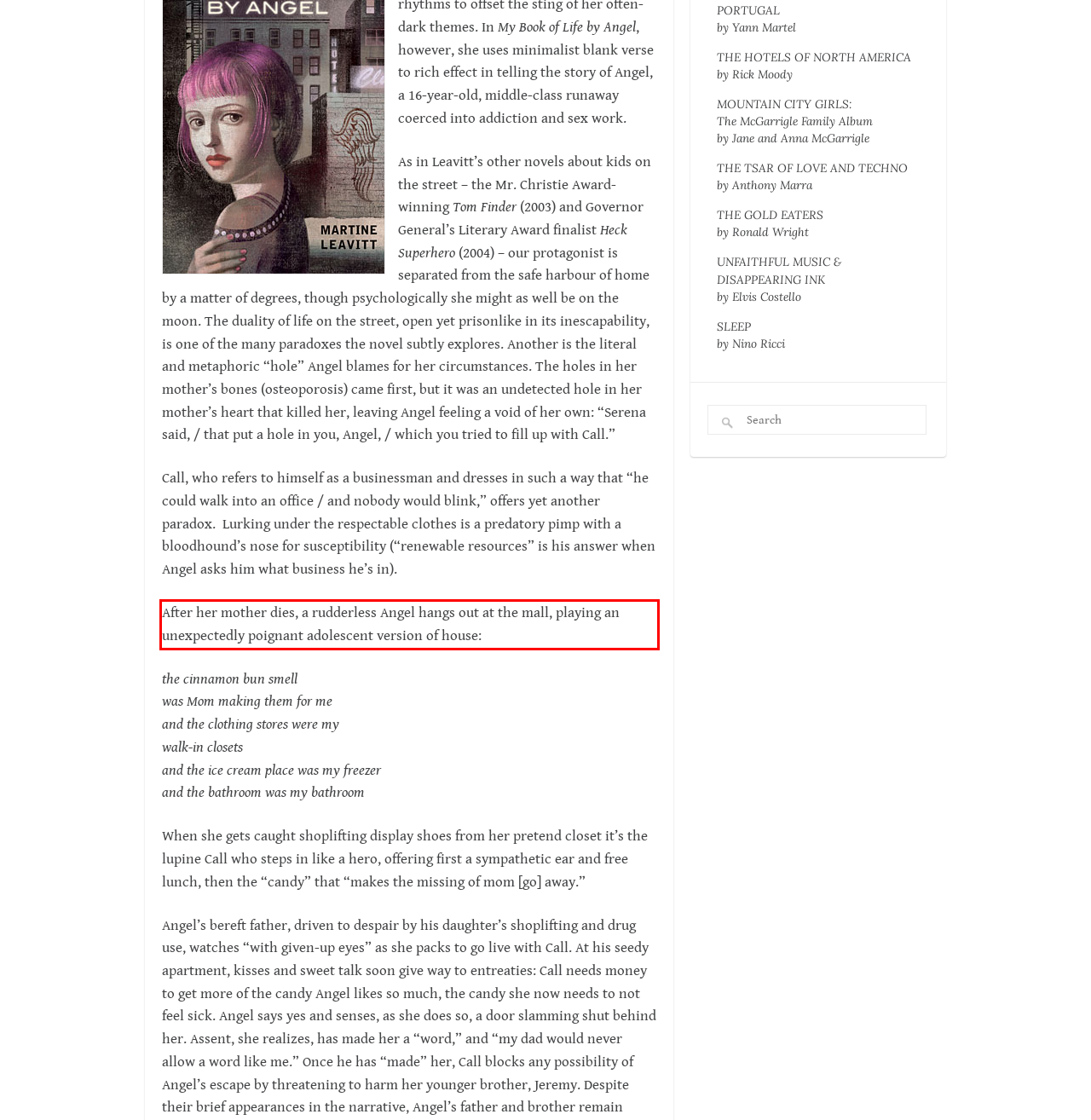You are given a screenshot with a red rectangle. Identify and extract the text within this red bounding box using OCR.

After her mother dies, a rudderless Angel hangs out at the mall, playing an unexpectedly poignant adolescent version of house: